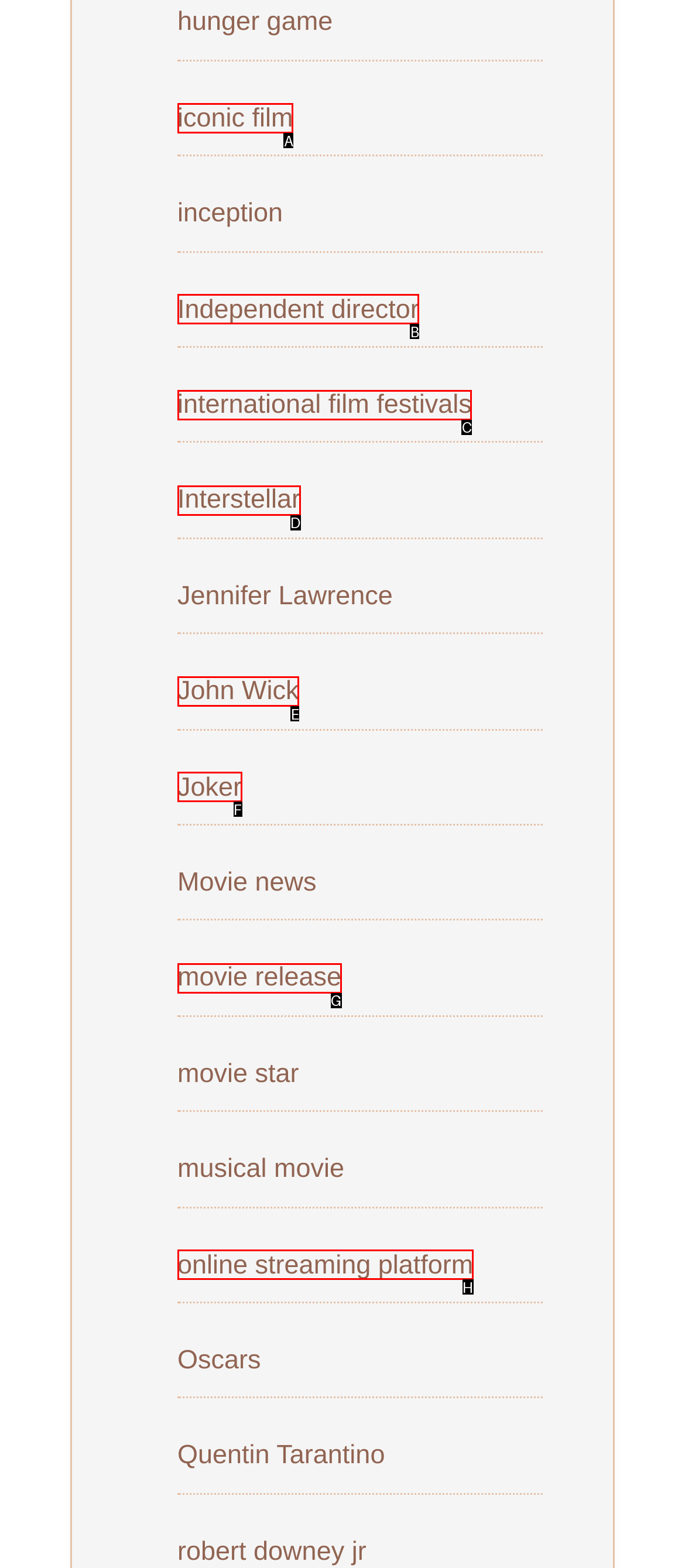For the task: Explore the iconic film section, specify the letter of the option that should be clicked. Answer with the letter only.

A